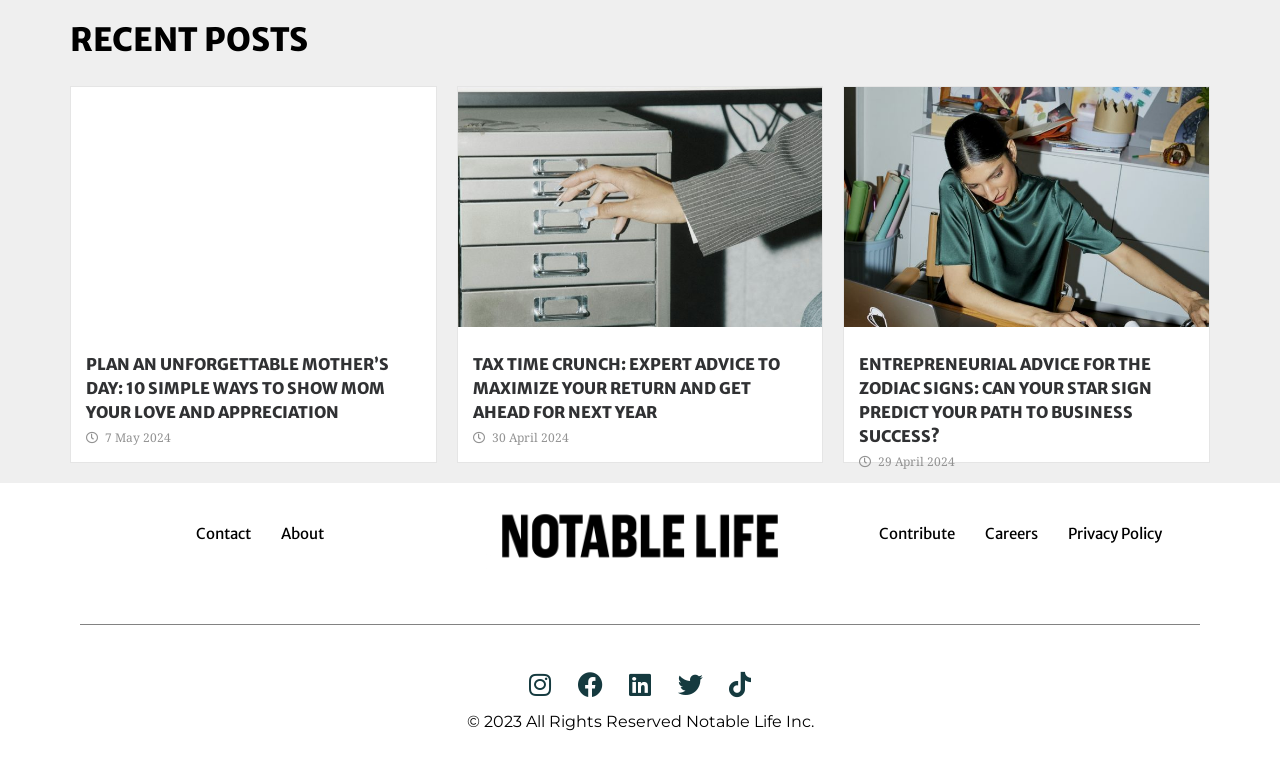Use a single word or phrase to respond to the question:
How many articles are on the webpage?

3